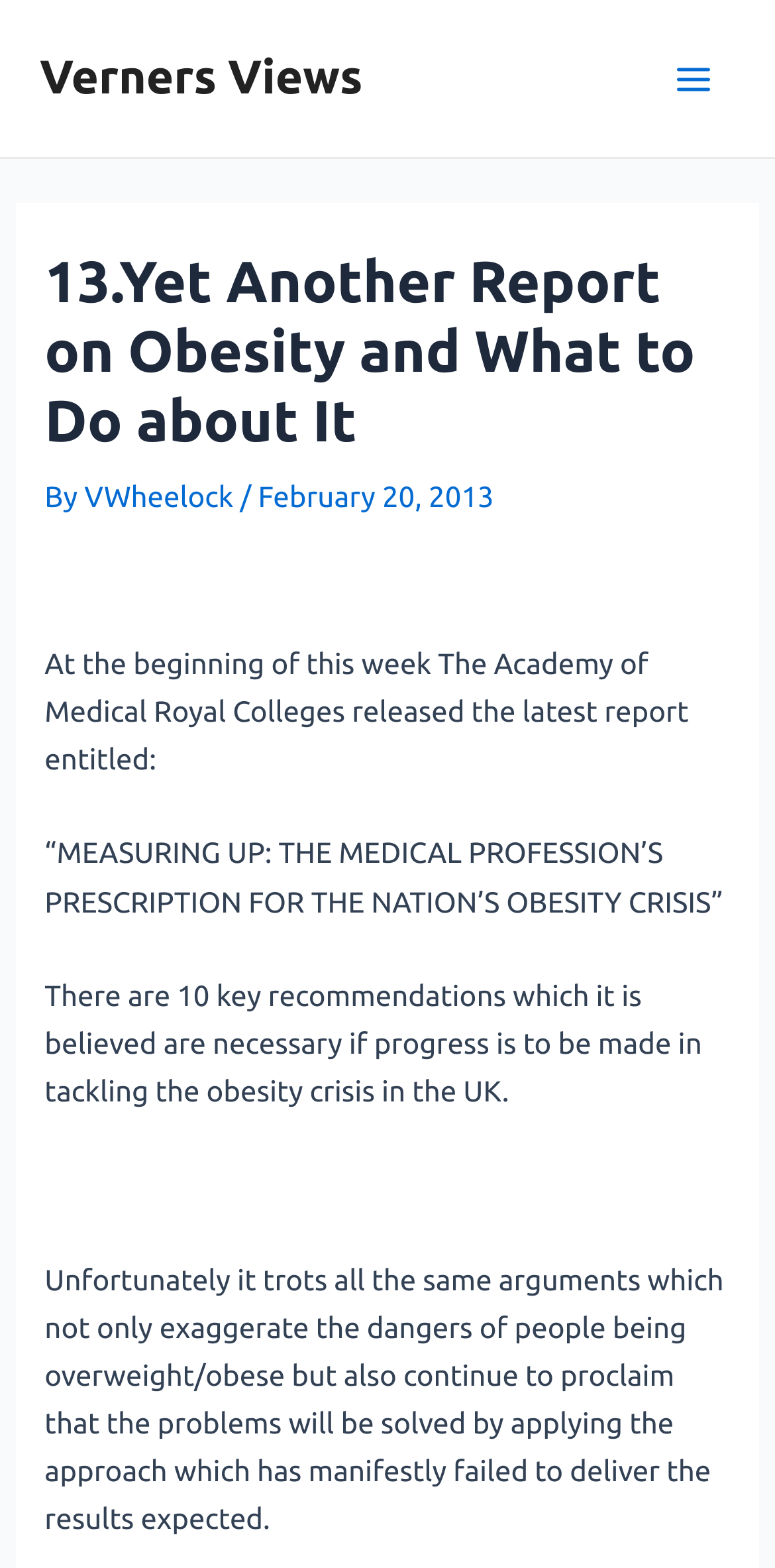Find the bounding box coordinates for the UI element whose description is: "VWheelock". The coordinates should be four float numbers between 0 and 1, in the format [left, top, right, bottom].

[0.109, 0.305, 0.31, 0.327]